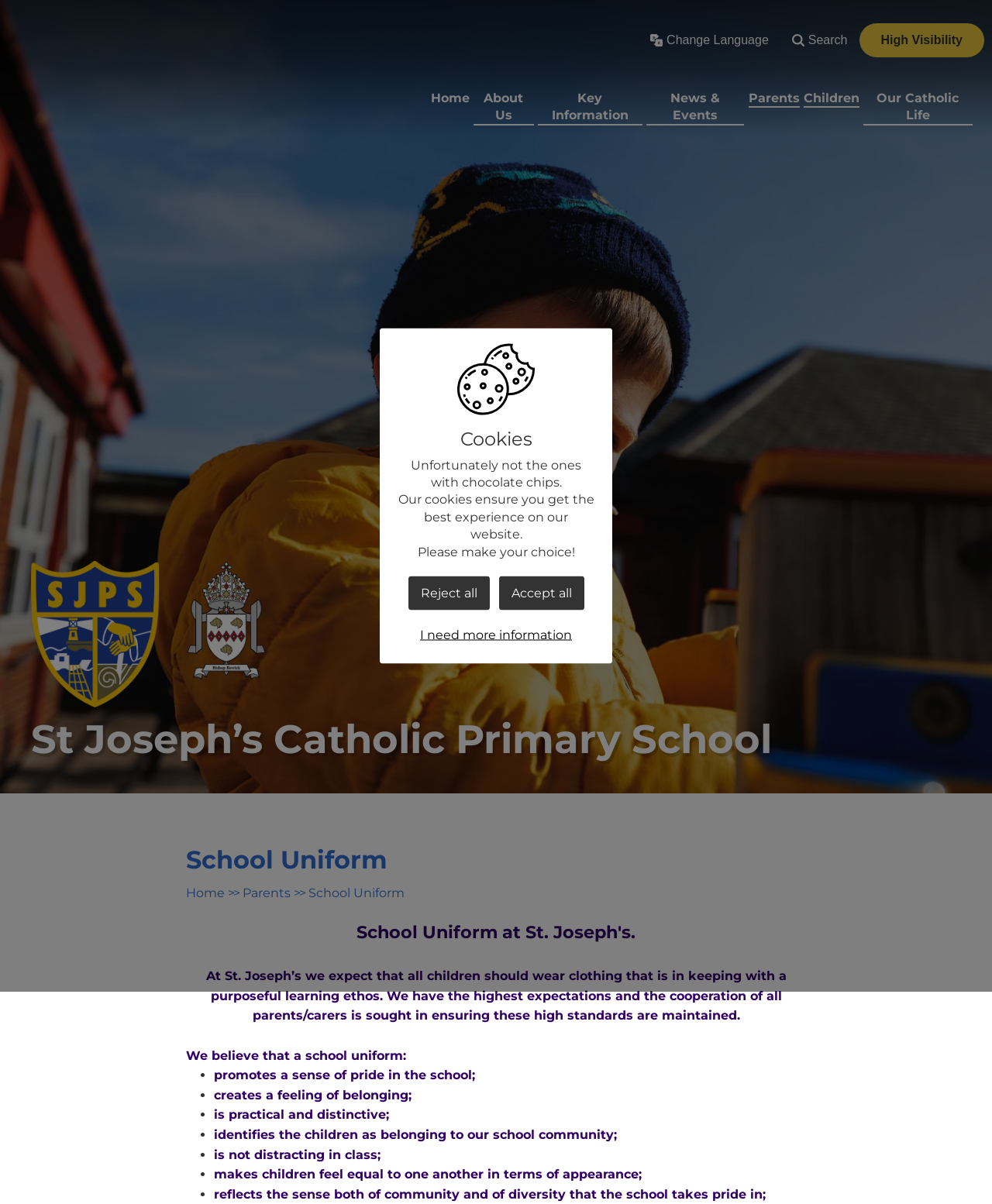What are the options for cookie settings?
Give a one-word or short phrase answer based on the image.

Reject all, Accept all, Customise